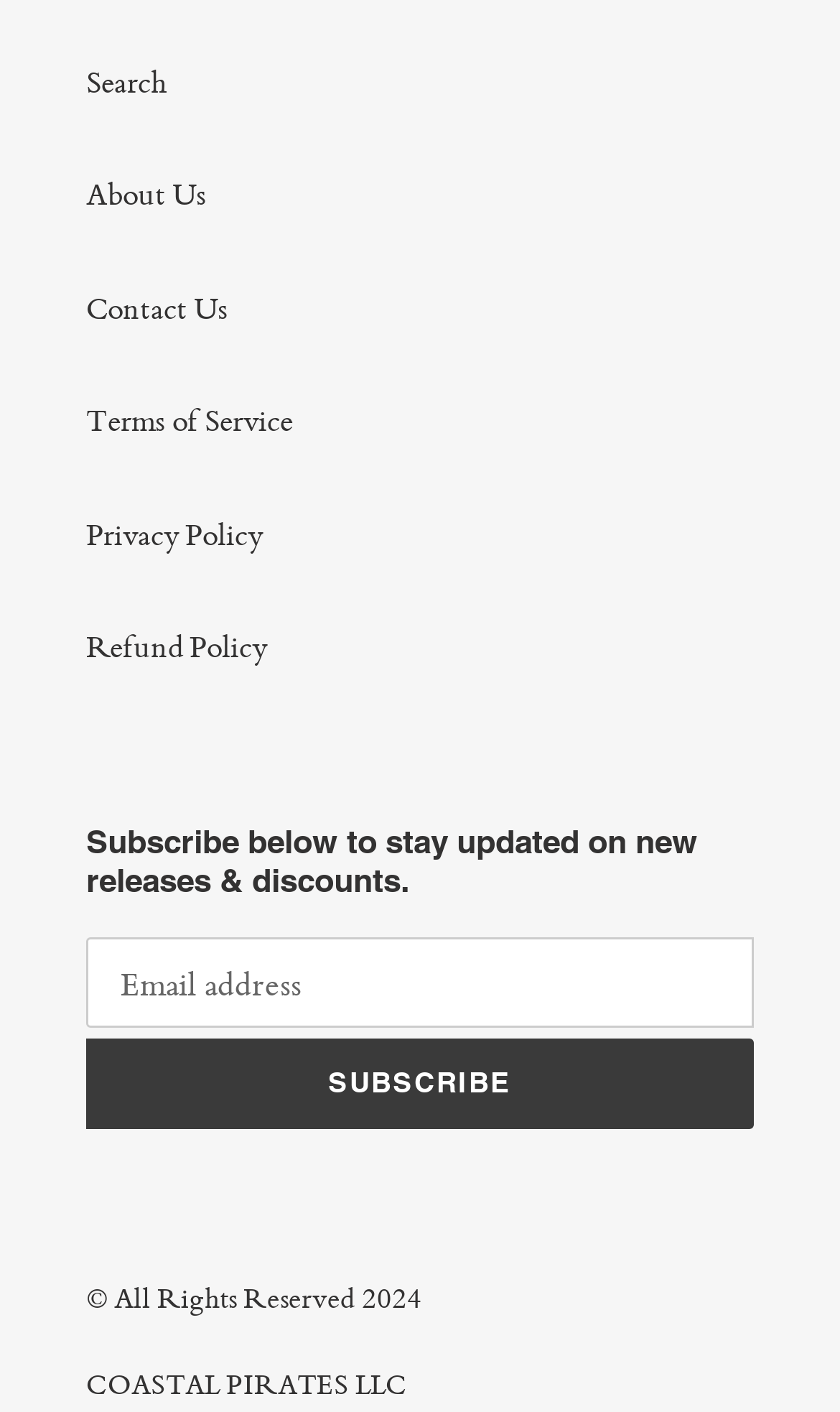What is the purpose of the textbox?
Answer with a single word or short phrase according to what you see in the image.

Email address